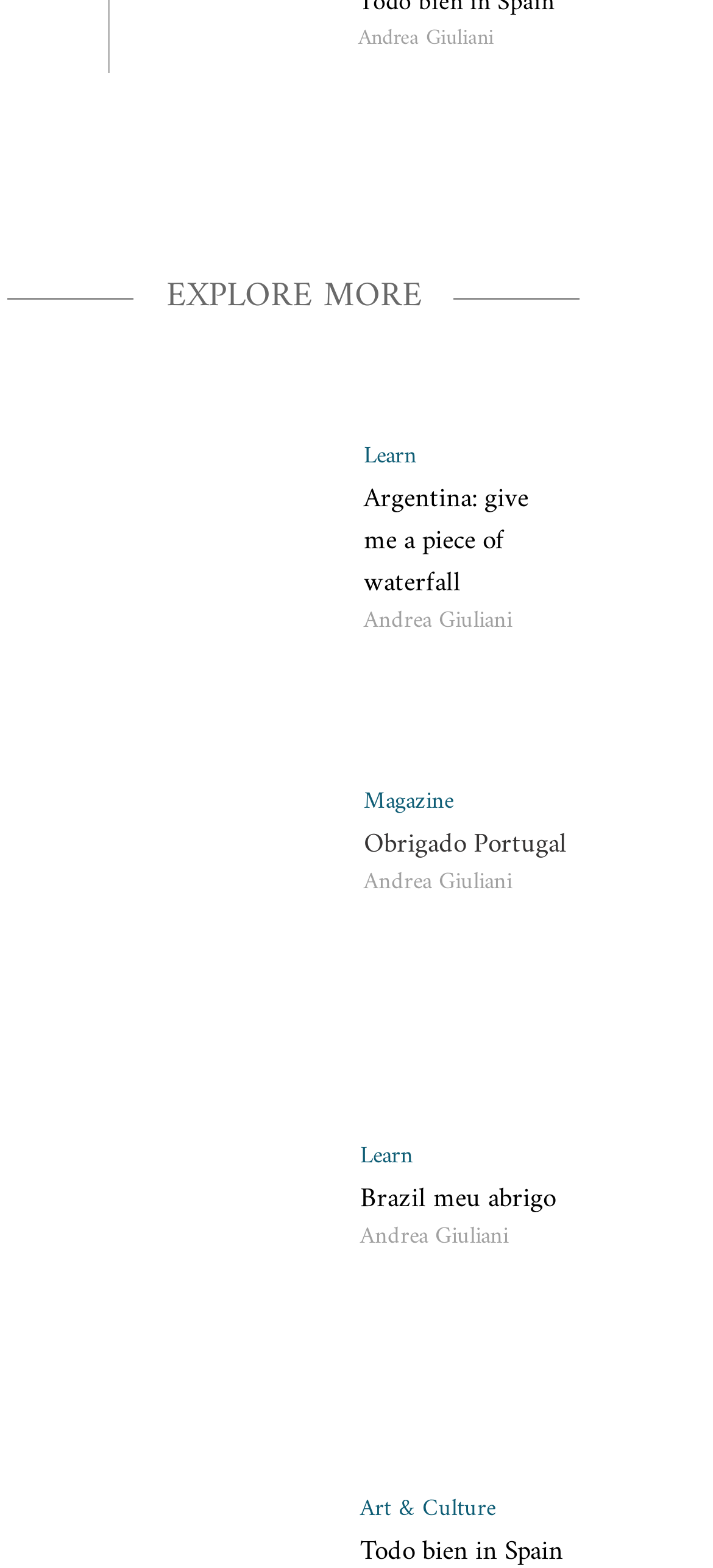Provide a one-word or one-phrase answer to the question:
What is the text of the top-left link?

Andrea Giuliani